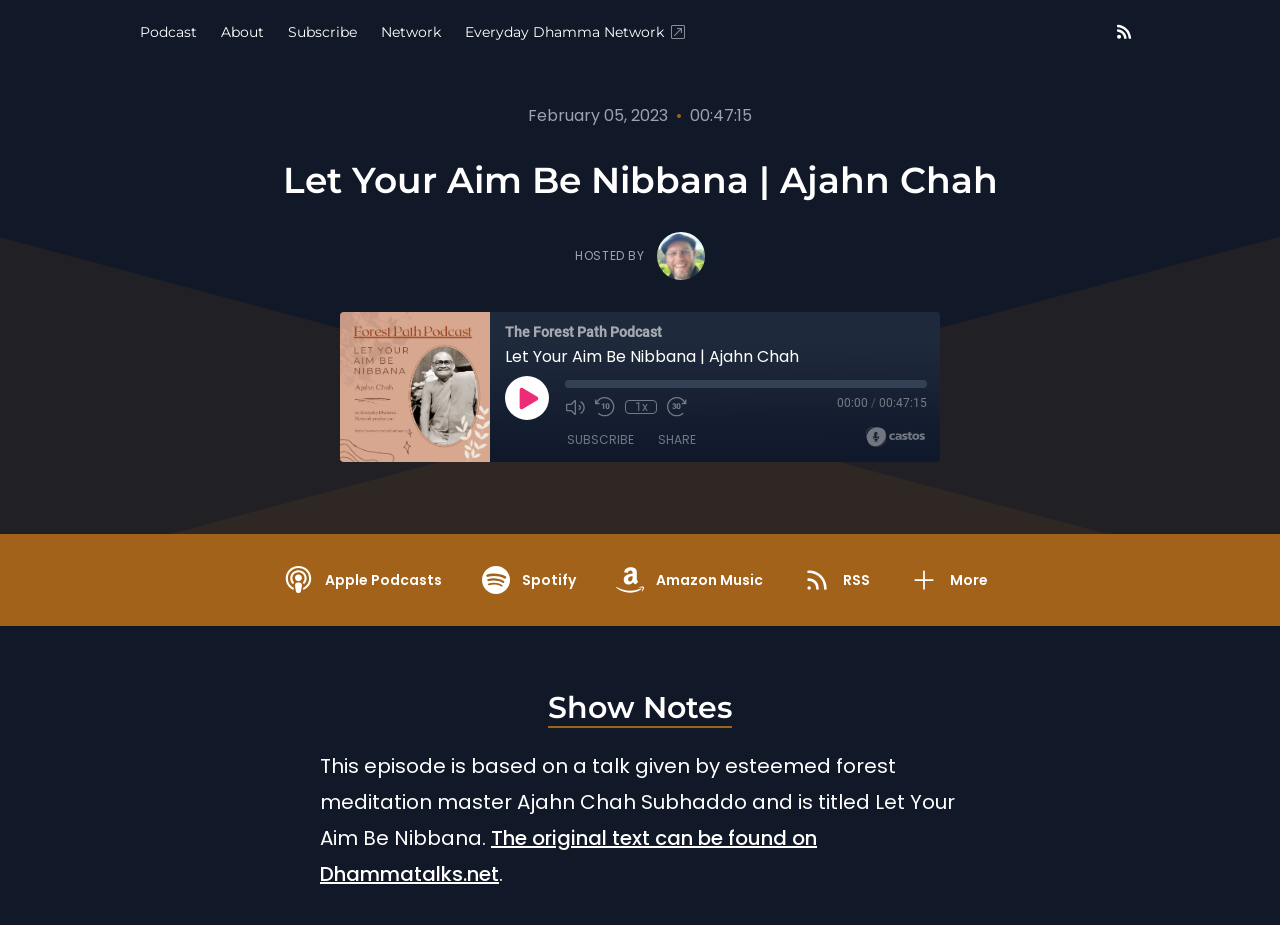Locate the bounding box coordinates of the clickable area to execute the instruction: "Check the 'California CCPA Privacy Policy'". Provide the coordinates as four float numbers between 0 and 1, represented as [left, top, right, bottom].

None